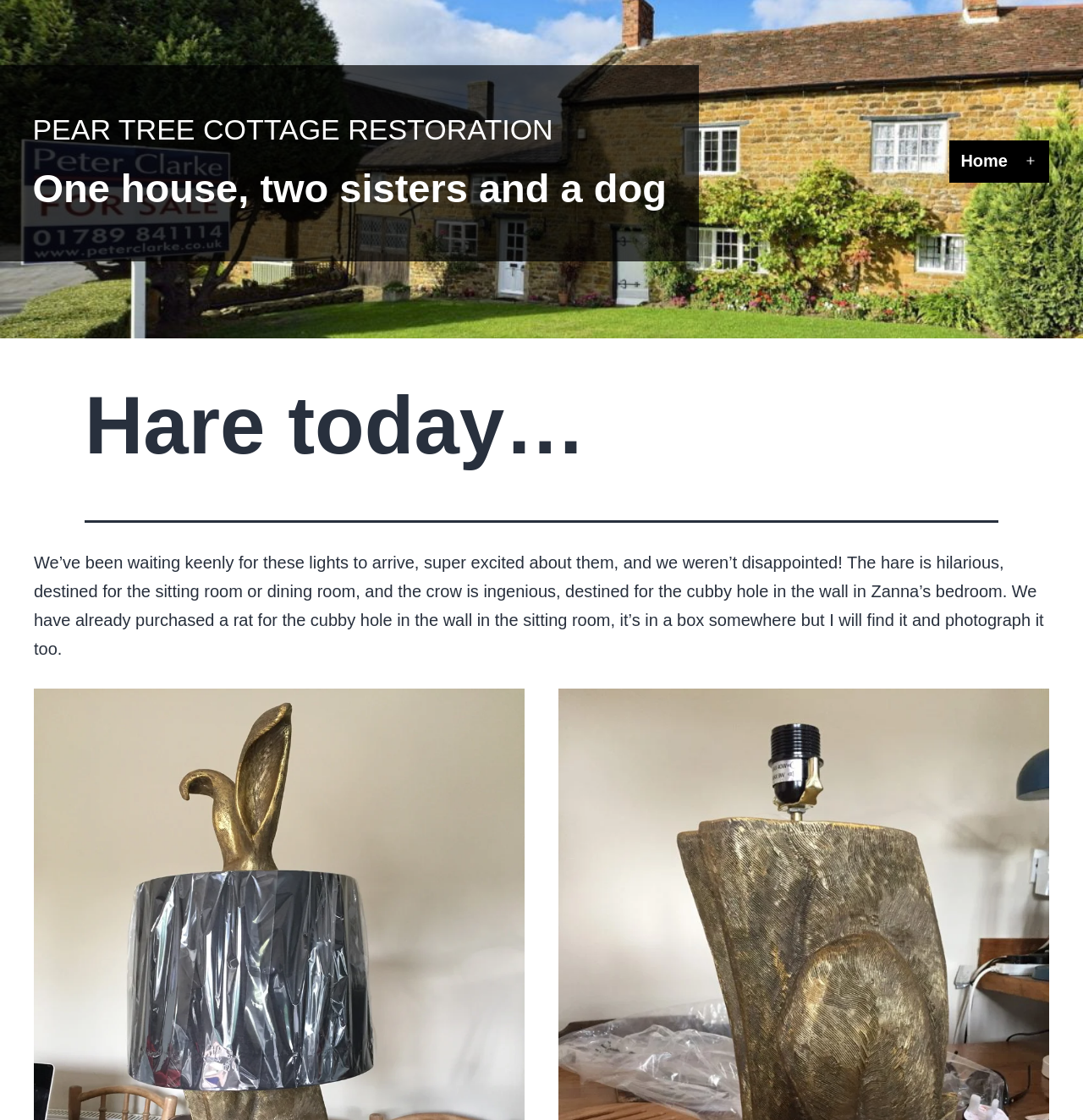Provide the bounding box coordinates, formatted as (top-left x, top-left y, bottom-right x, bottom-right y), with all values being floating point numbers between 0 and 1. Identify the bounding box of the UI element that matches the description: Open menu

[0.934, 0.125, 0.969, 0.163]